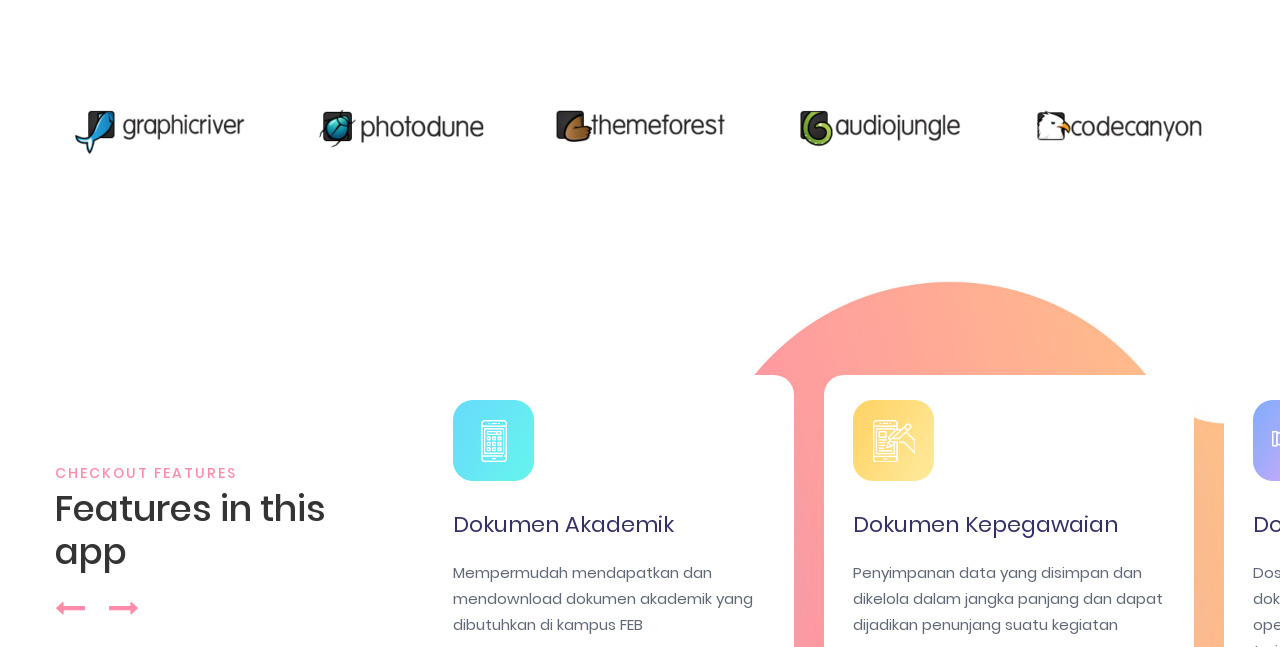What is the theme of the images?
Based on the image, answer the question with as much detail as possible.

The images all have the 'SIAT - FEB' label, and the surrounding text and headings suggest an academic or university-related theme.